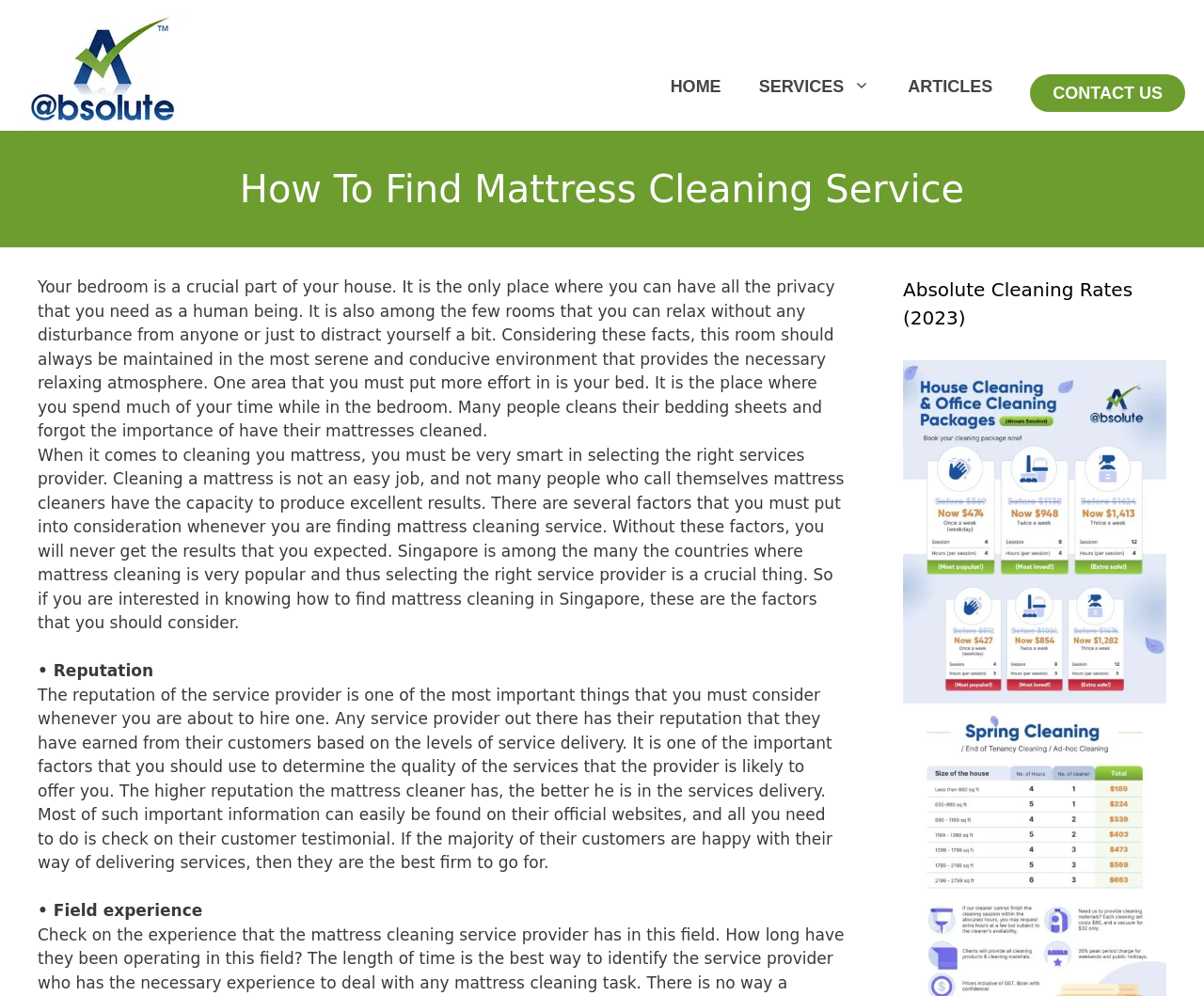What is the main topic of this webpage?
Answer with a single word or phrase, using the screenshot for reference.

Mattress cleaning service